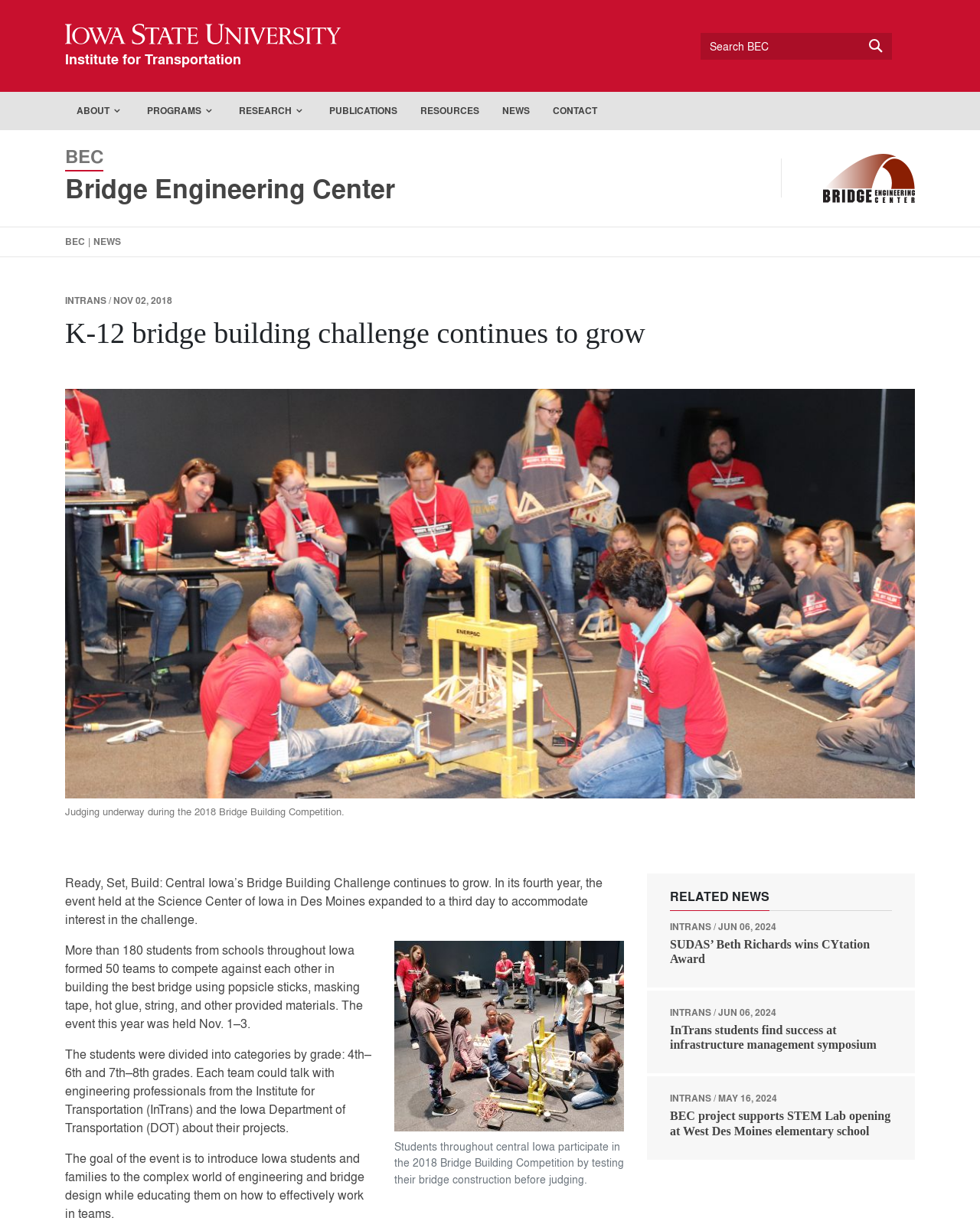Extract the primary heading text from the webpage.

Bridge Engineering Center